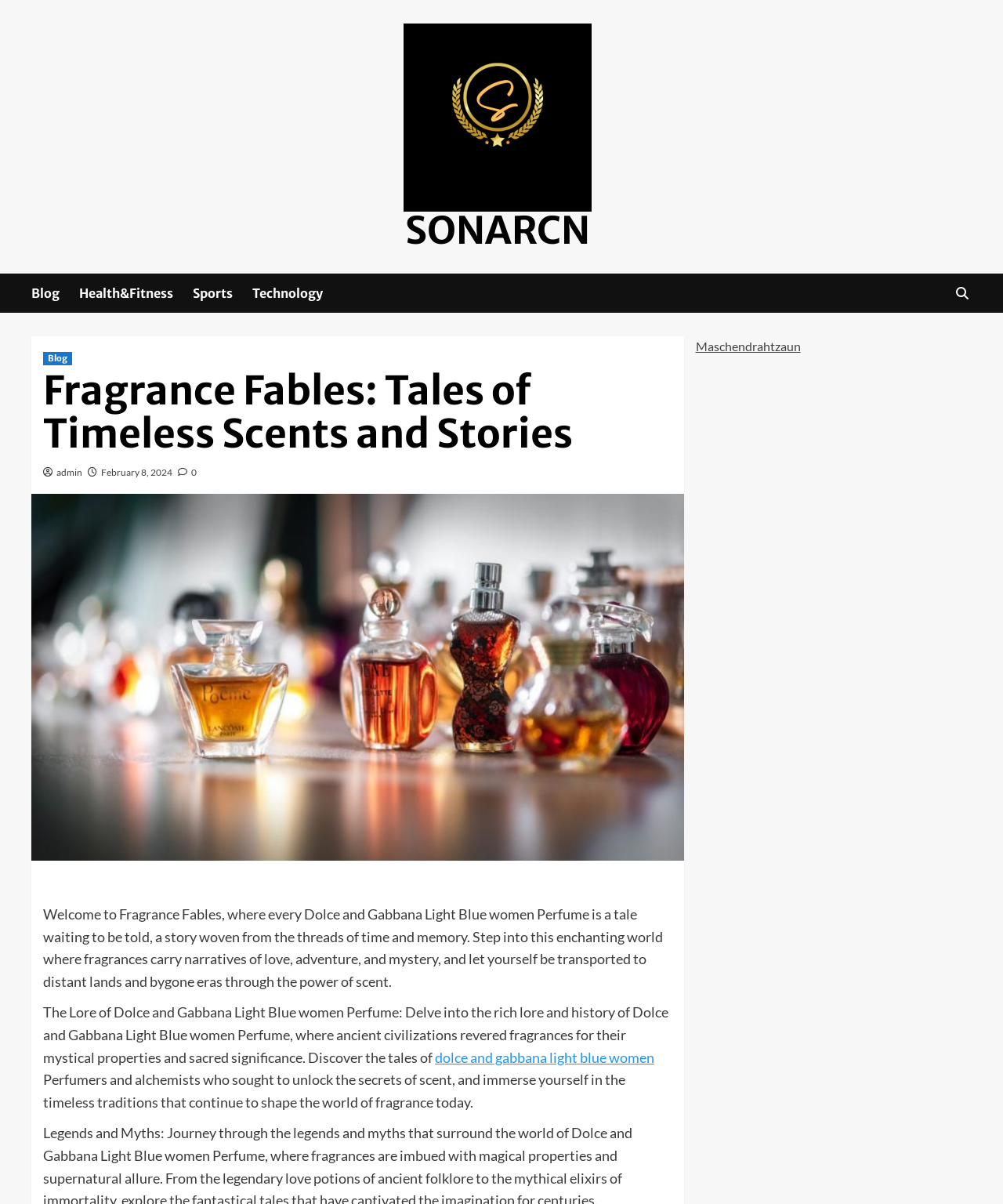Answer the following in one word or a short phrase: 
What is the name of the perfume brand mentioned?

Dolce and Gabbana